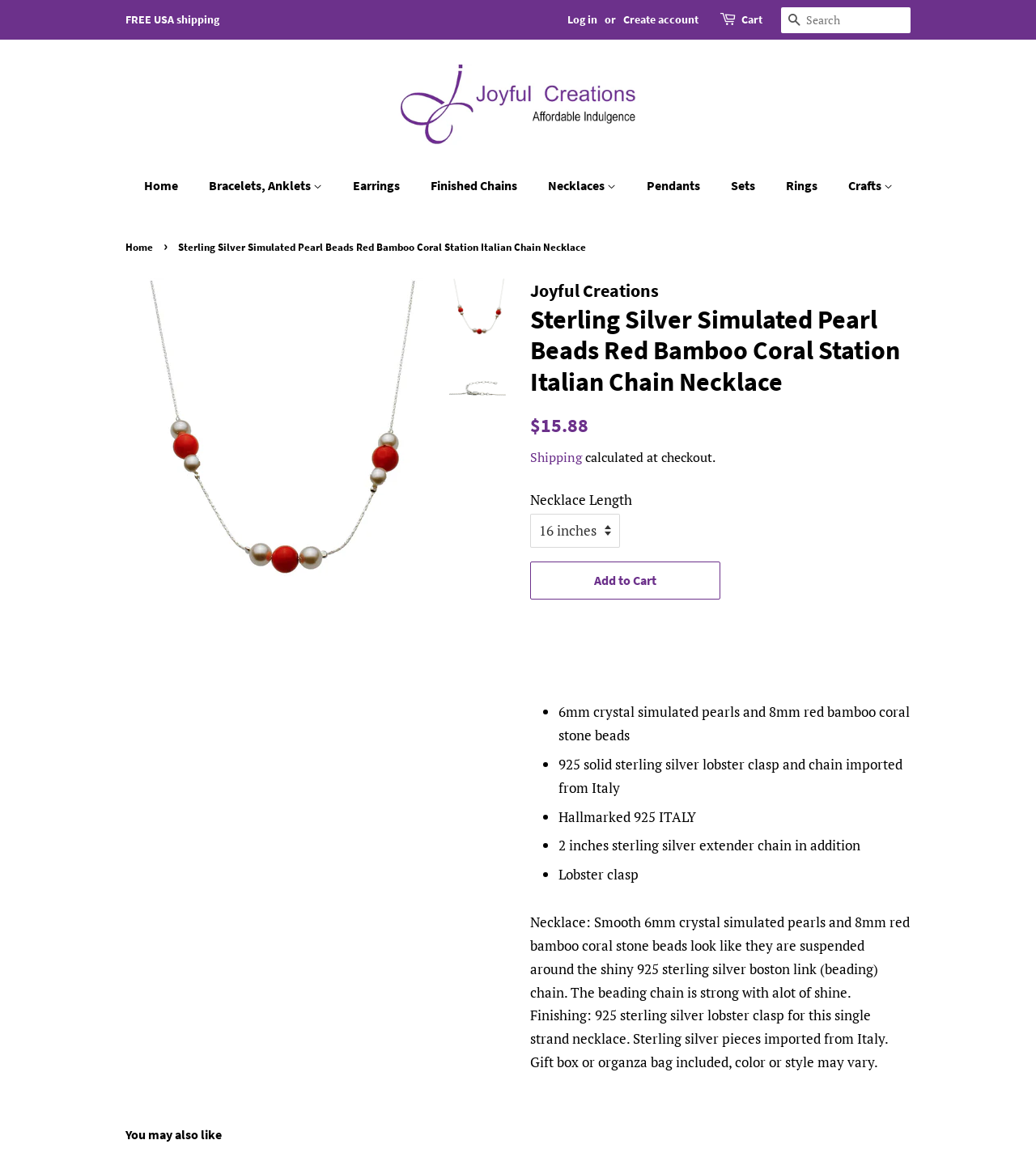Extract the bounding box coordinates of the UI element described by: "Cart 0". The coordinates should include four float numbers ranging from 0 to 1, e.g., [left, top, right, bottom].

[0.716, 0.009, 0.736, 0.026]